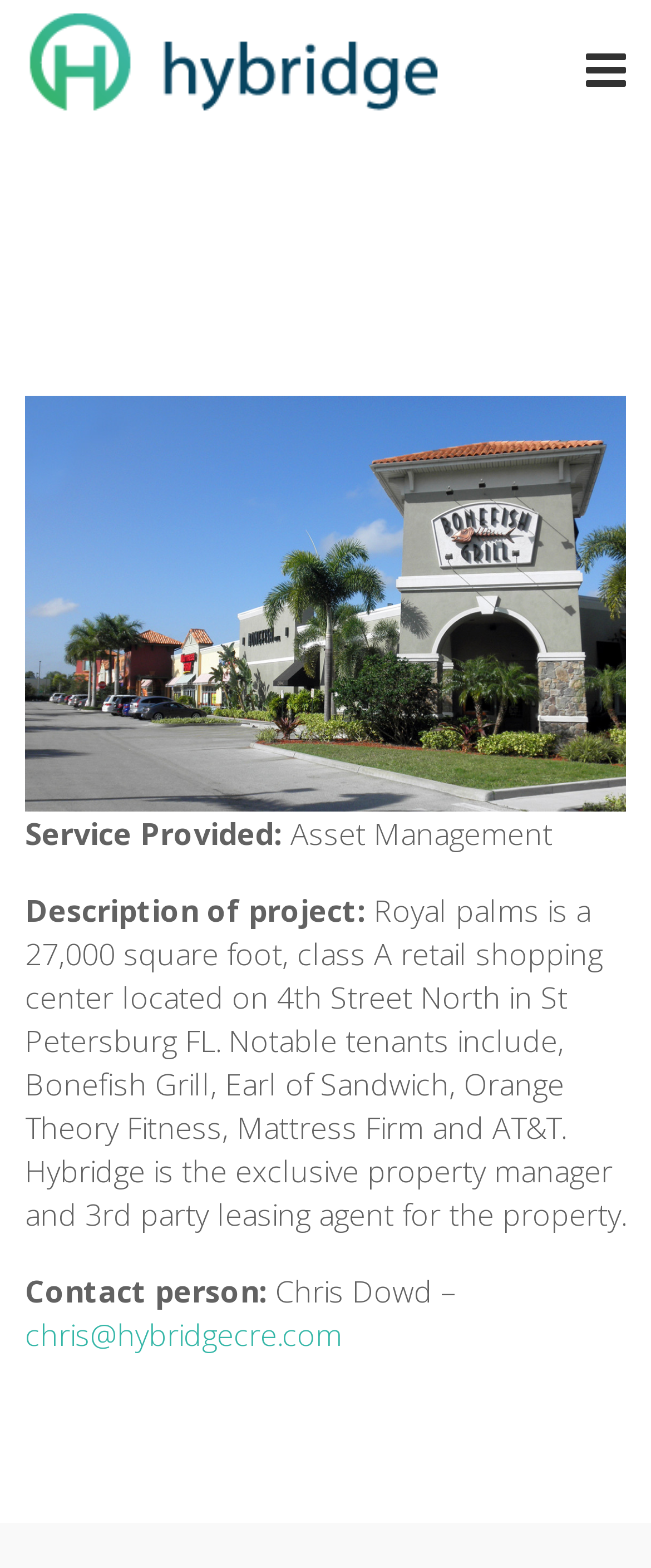Kindly respond to the following question with a single word or a brief phrase: 
Who is the contact person for the property?

Chris Dowd